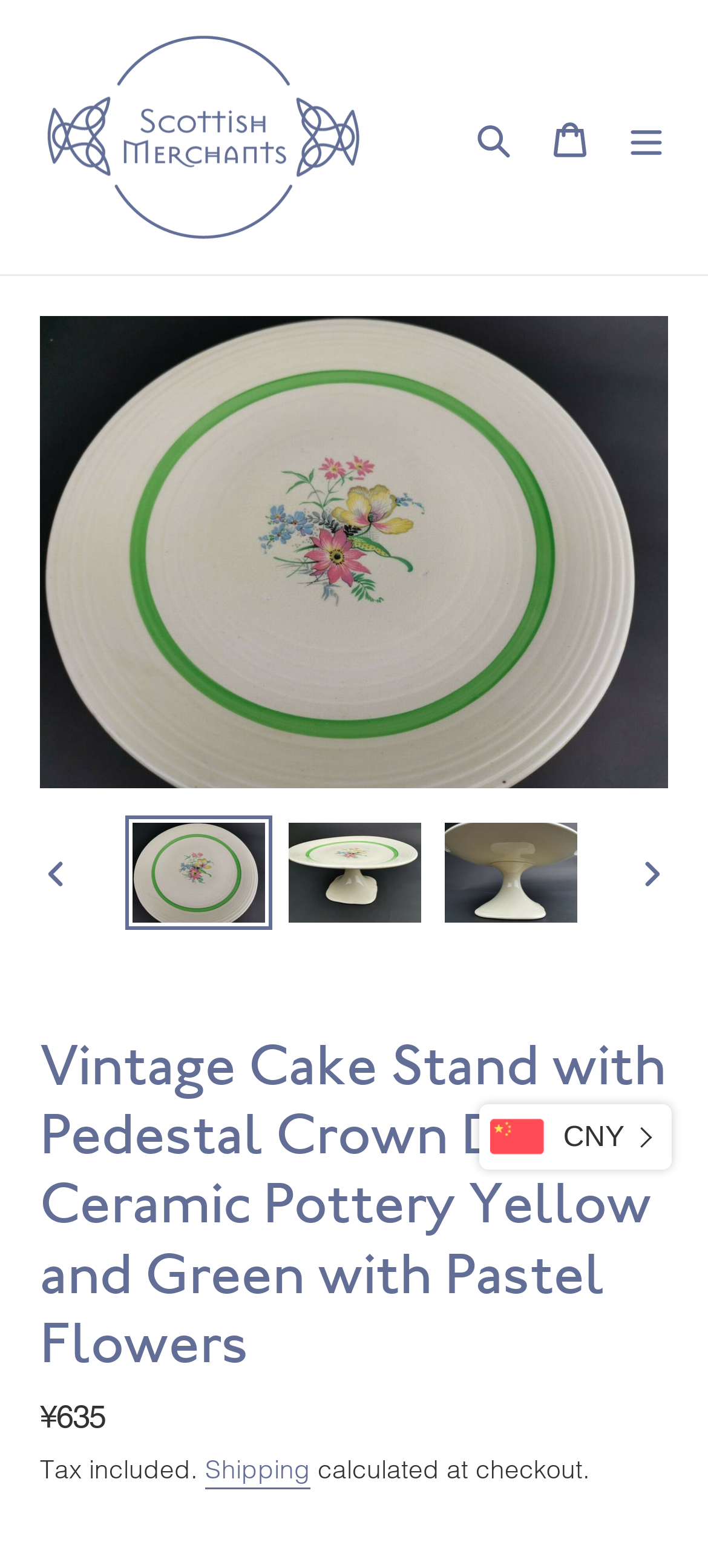Given the description: "parent_node: Search aria-label="Menu"", determine the bounding box coordinates of the UI element. The coordinates should be formatted as four float numbers between 0 and 1, [left, top, right, bottom].

[0.859, 0.063, 0.967, 0.112]